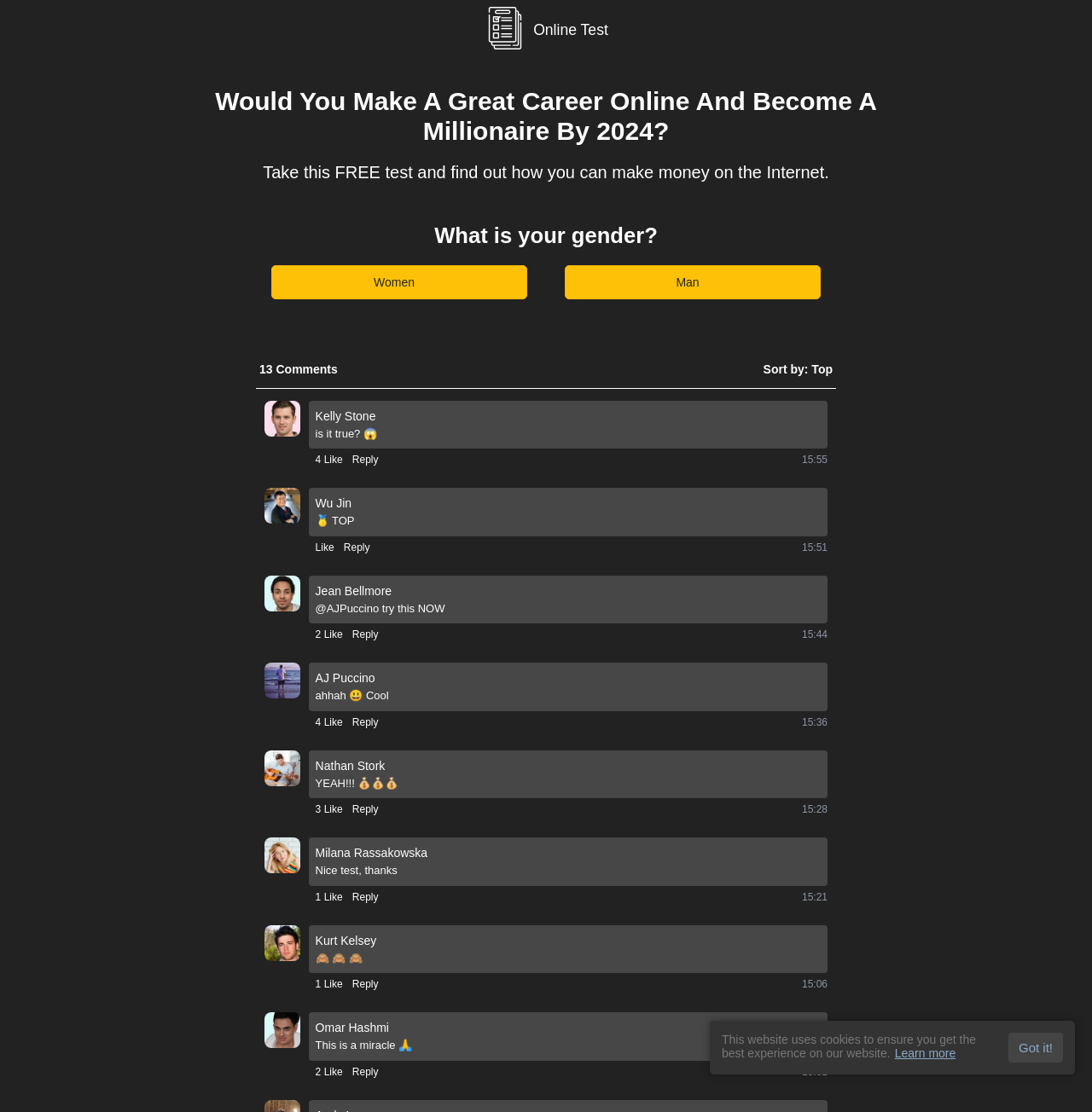What is the topic of the survey?
Utilize the information in the image to give a detailed answer to the question.

Based on the webpage content, specifically the heading 'Would You Make A Great Career Online And Become A Millionaire By 2024?' and the subsequent questions, it can be inferred that the survey is about career opportunities online.